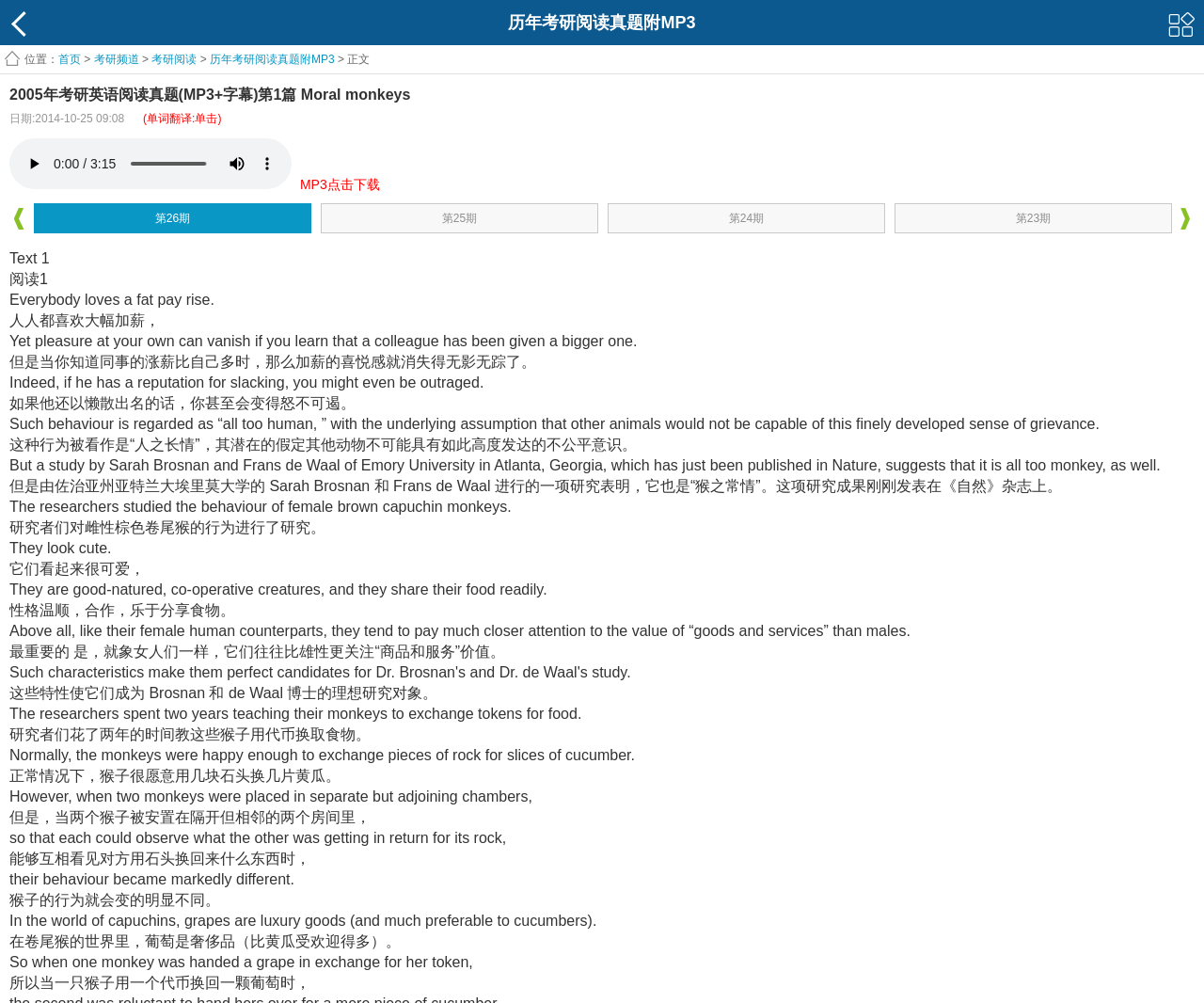Please identify the bounding box coordinates for the region that you need to click to follow this instruction: "go to the homepage".

[0.048, 0.053, 0.067, 0.066]